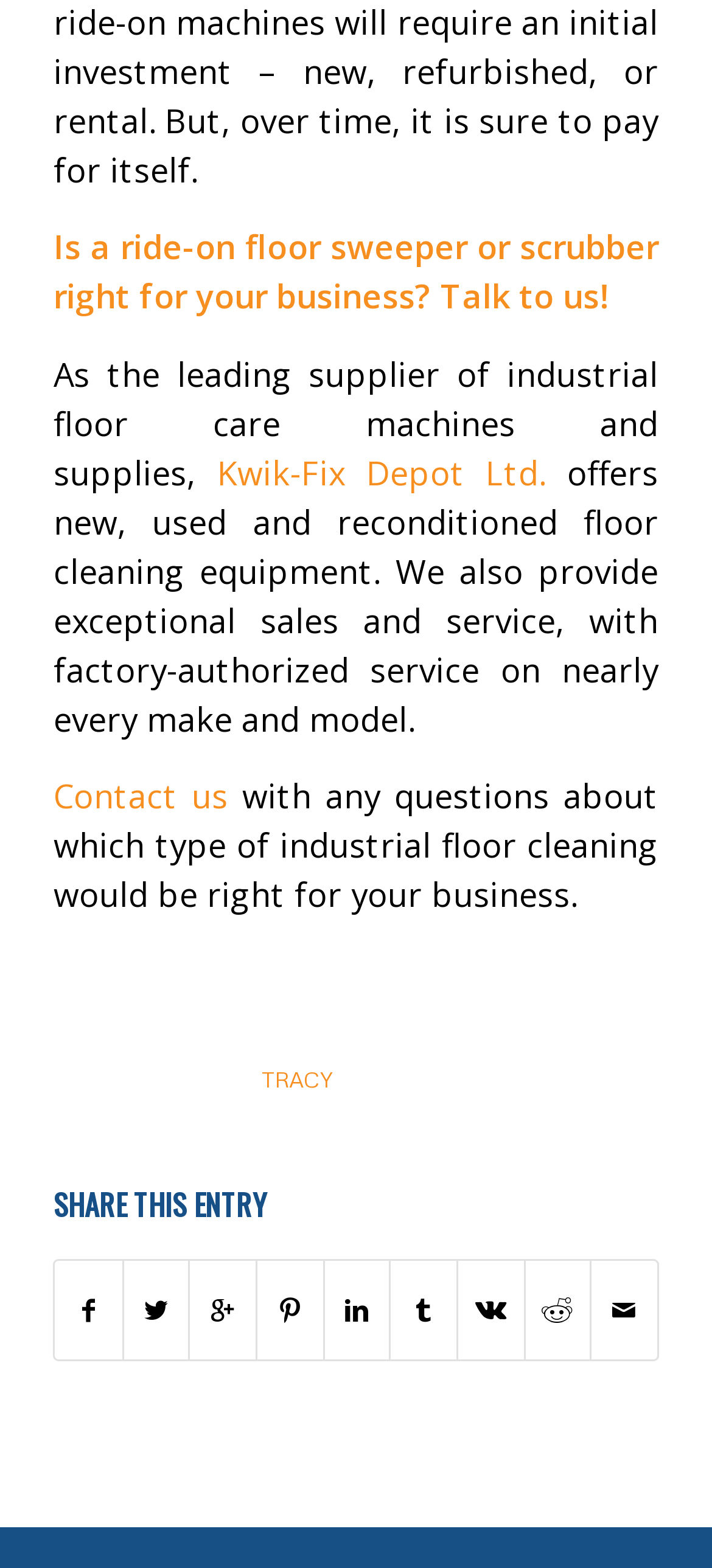Provide the bounding box coordinates of the area you need to click to execute the following instruction: "Share this entry".

[0.075, 0.759, 0.925, 0.779]